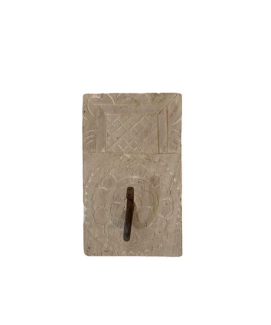What type of design elements does the hook feature?
Provide a concise answer using a single word or phrase based on the image.

Traditional